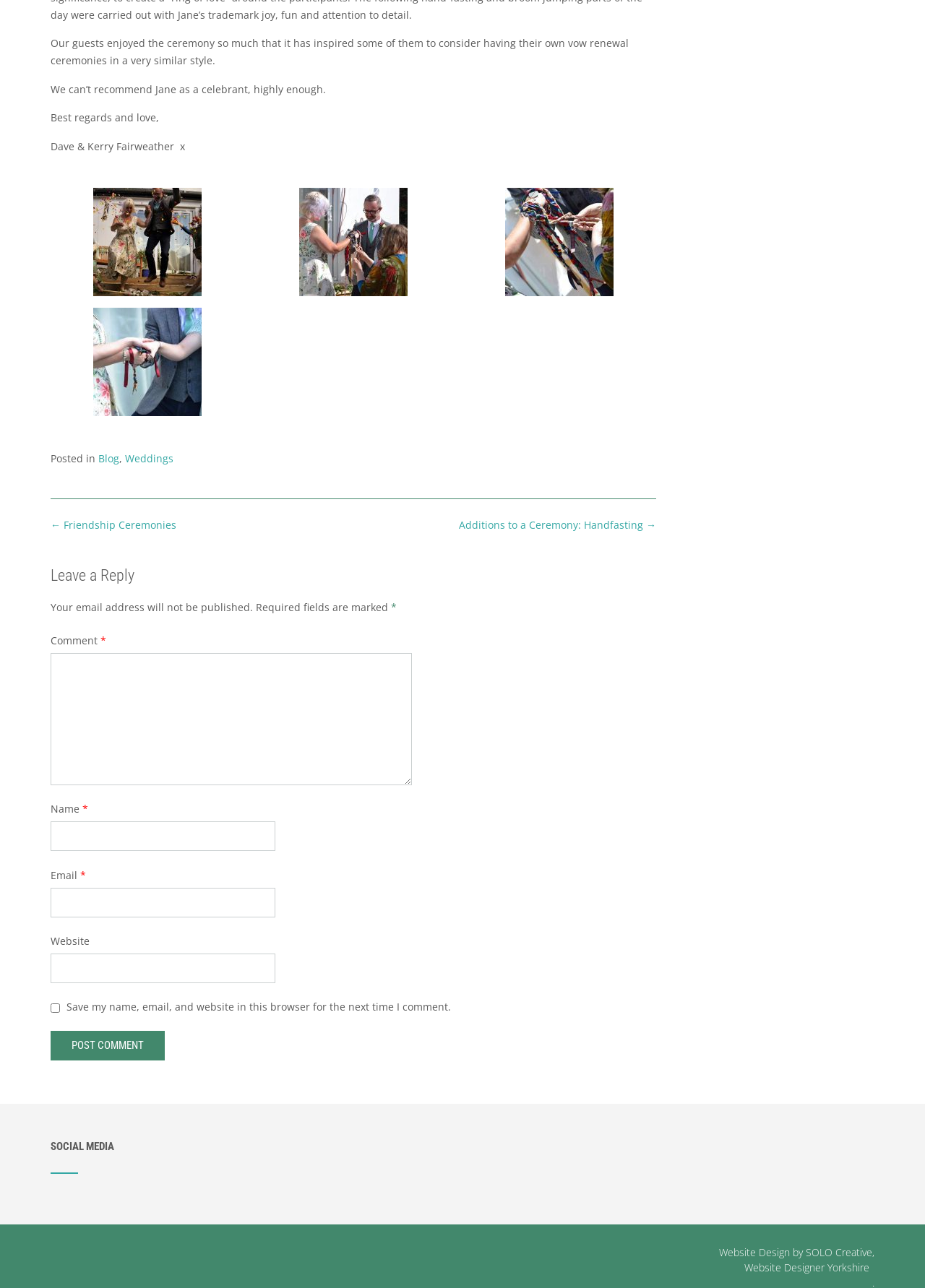Highlight the bounding box coordinates of the element you need to click to perform the following instruction: "Click the 'Weddings' link."

[0.135, 0.351, 0.188, 0.361]